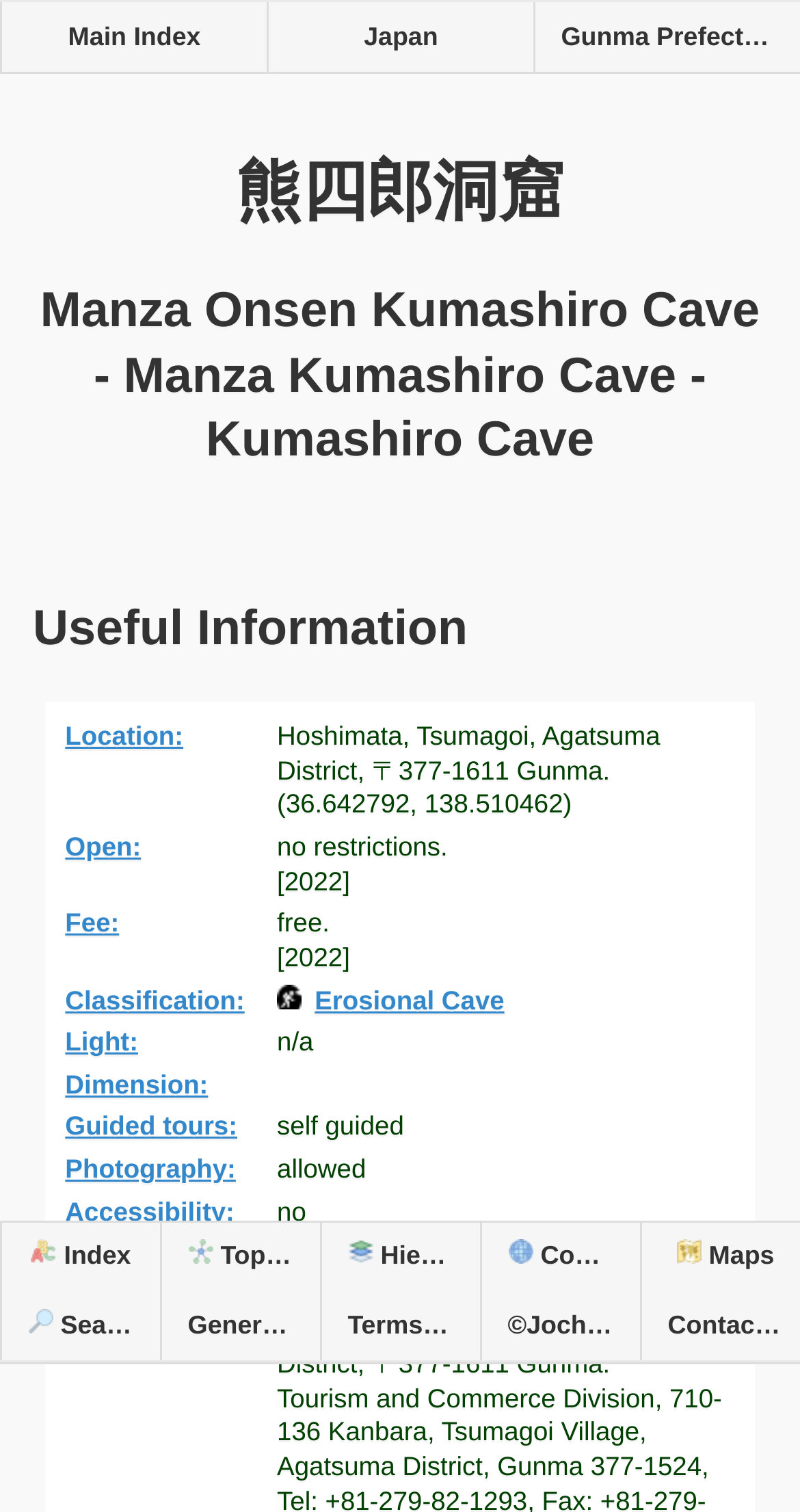Provide a one-word or short-phrase answer to the question:
What is the name of the cave?

Manza Onsen Kumashiro Cave